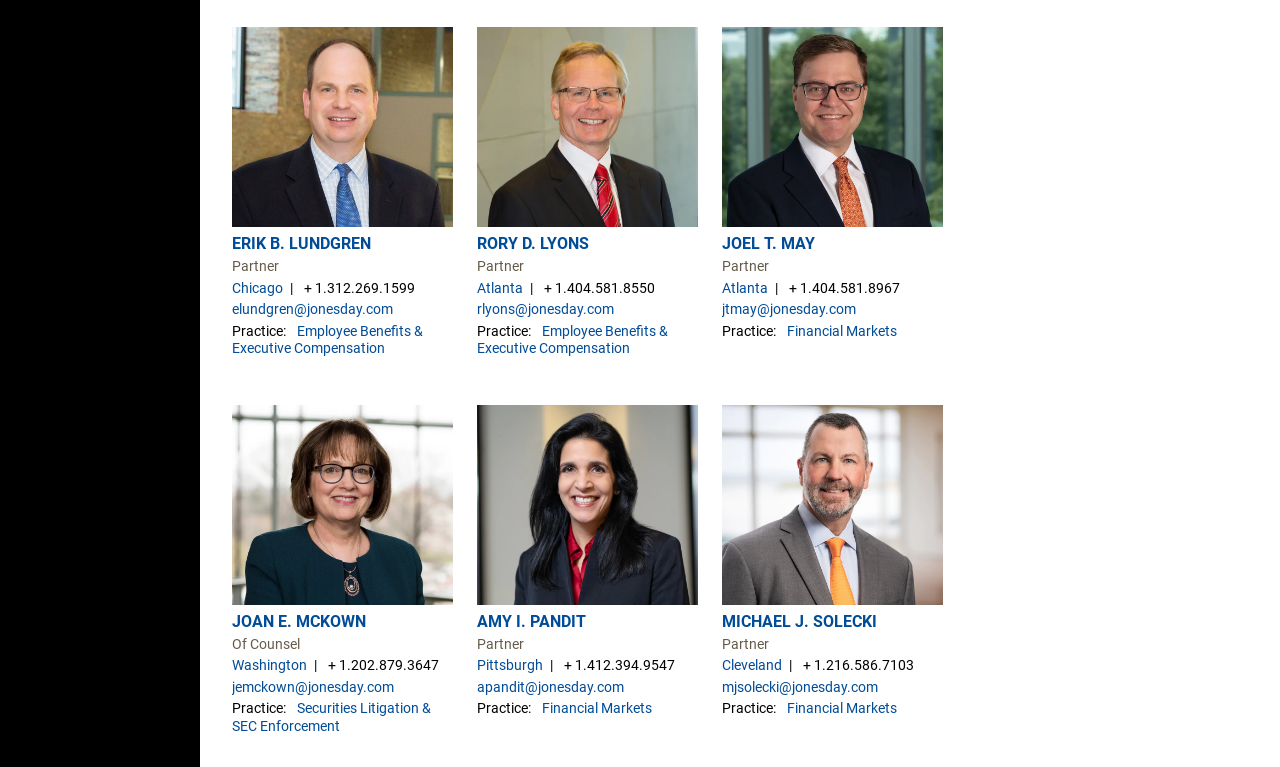What is the location of MICHAEL J. SOLECKI?
Based on the image, answer the question with as much detail as possible.

According to the webpage, MICHAEL J. SOLECKI is located in Cleveland, which is indicated by the link 'Cleveland location page' with a bounding box coordinate of [0.564, 0.857, 0.611, 0.878].